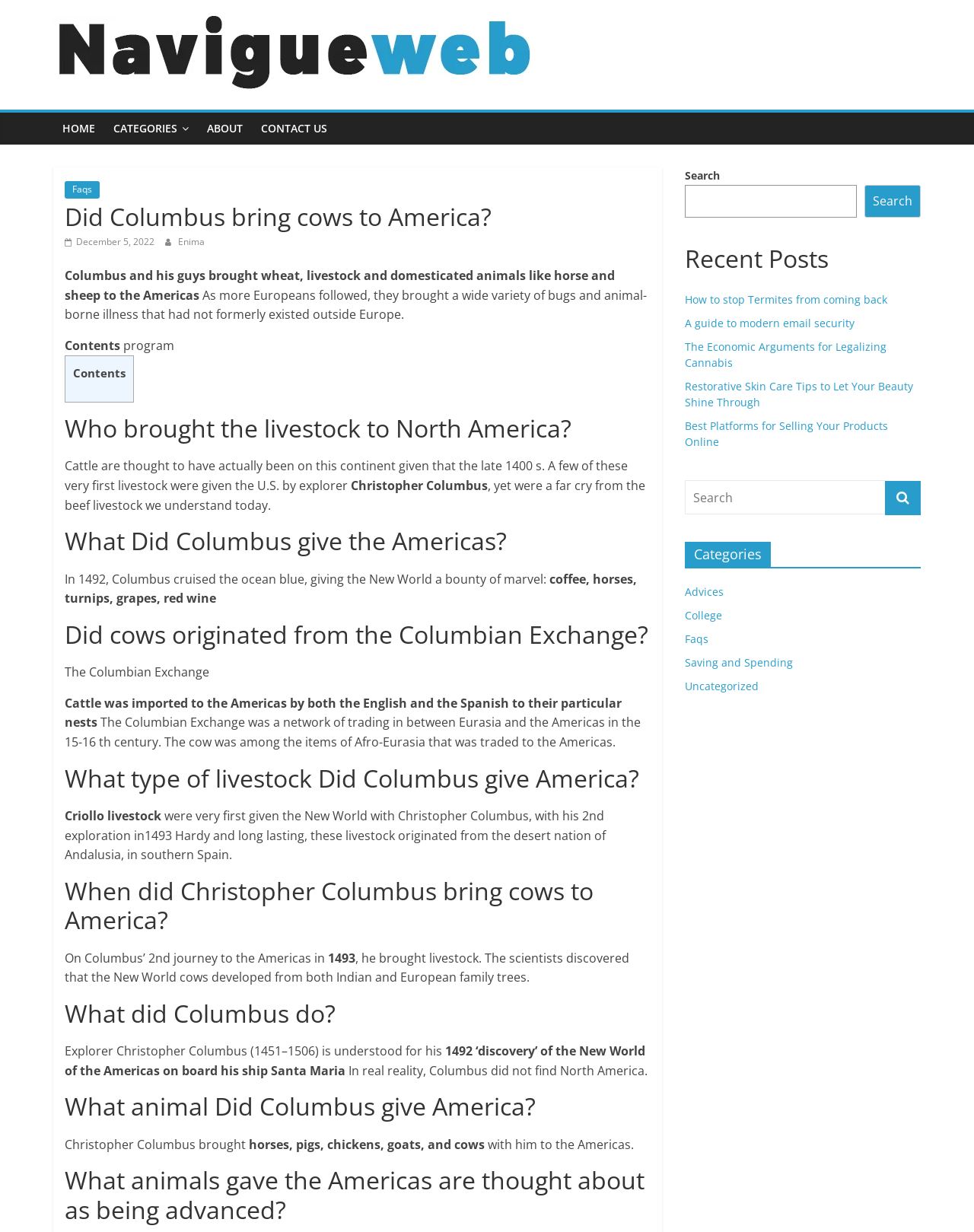Identify the coordinates of the bounding box for the element that must be clicked to accomplish the instruction: "View the 'Faqs' page".

[0.066, 0.147, 0.102, 0.161]